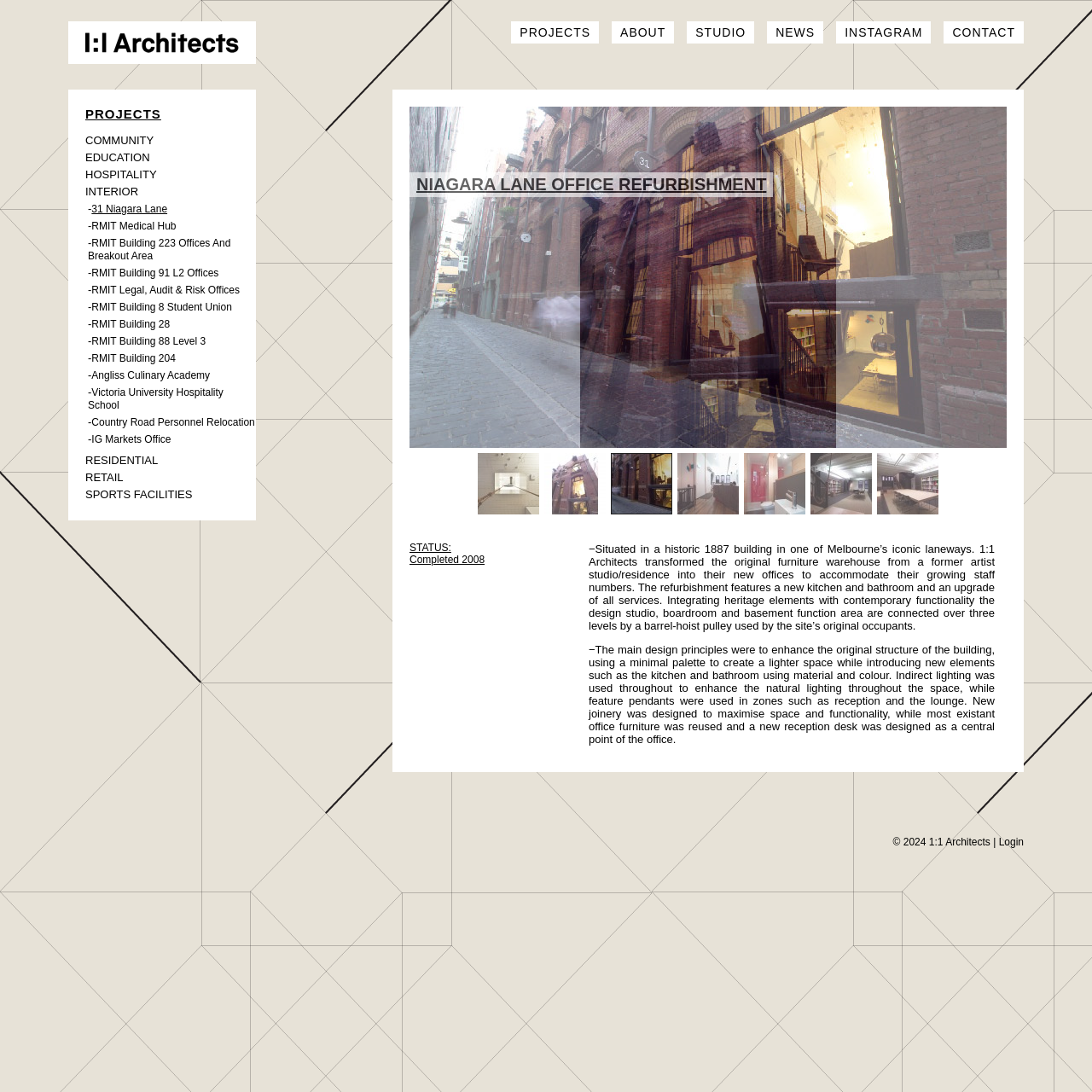Generate a thorough explanation of the webpage's elements.

The webpage is about 1:1 Architects, a design studio, and features their office refurbishment project in Niagara Lane, Melbourne. At the top left corner, there is the 1:1 Architects logo. Below the logo, there are six navigation links: PROJECTS, ABOUT, STUDIO, NEWS, INSTAGRAM, and CONTACT, aligned horizontally.

On the left side, there is a complementary section with a heading "PROJECTS" and several links categorized by type, such as COMMUNITY, EDUCATION, HOSPITALITY, and RESIDENTIAL. Each link is stacked vertically, with the most recent ones at the top.

On the right side, there is an article section with a heading "NIAGARA LANE OFFICE REFURBISHMENT" and a large image below it, taking up most of the width. The image is likely a photo of the refurbished office.

Below the image, there are three blocks of text. The first block describes the project's status, which is "Completed 2008". The second block provides a detailed description of the project, including the transformation of the original furniture warehouse into the design studio's new offices. The third block explains the design principles and features of the refurbishment, such as the use of indirect lighting and new joinery.

At the bottom of the page, there is a content information section with a copyright notice "© 2024" and links to "1:1 Architects" and "Login", separated by a vertical bar.